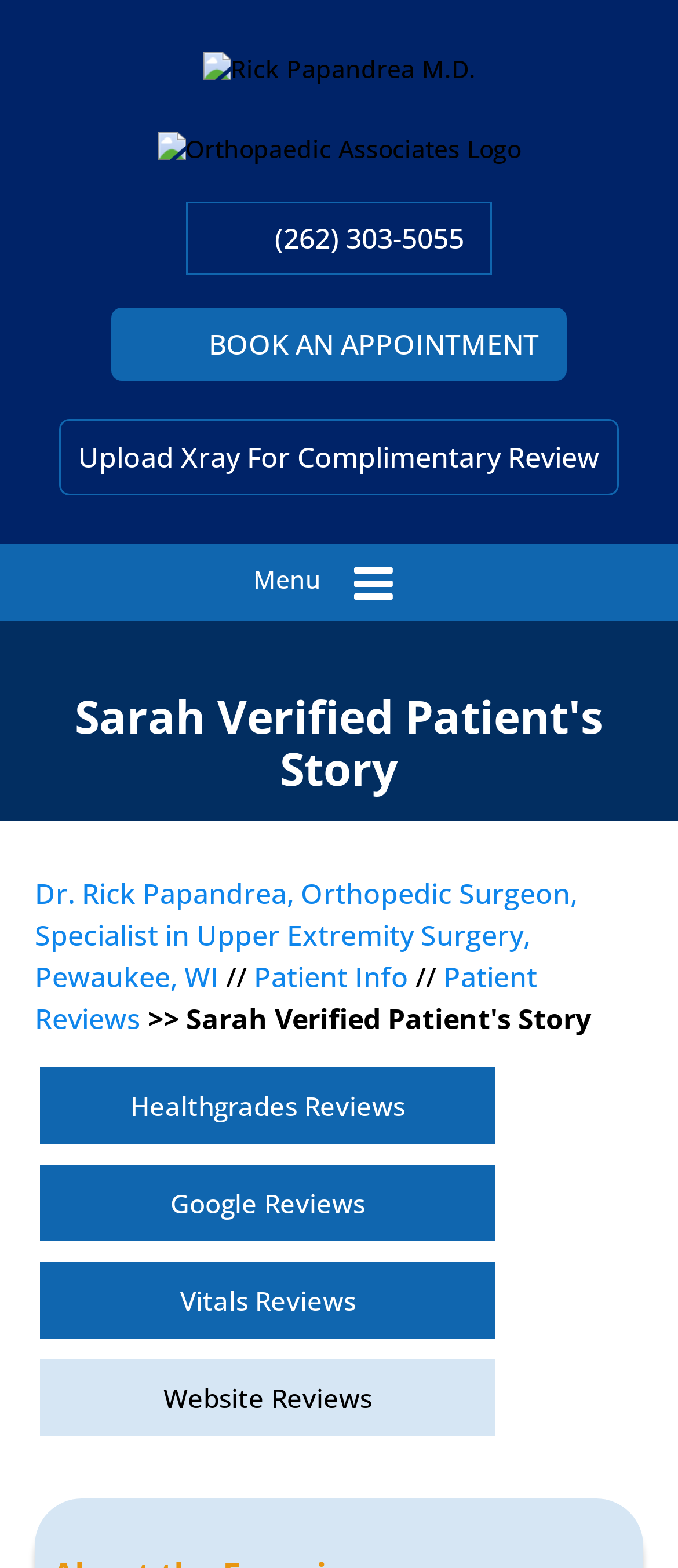Please give a concise answer to this question using a single word or phrase: 
What is the specialty of Dr. Rick Papandrea?

Upper Extremity Surgery